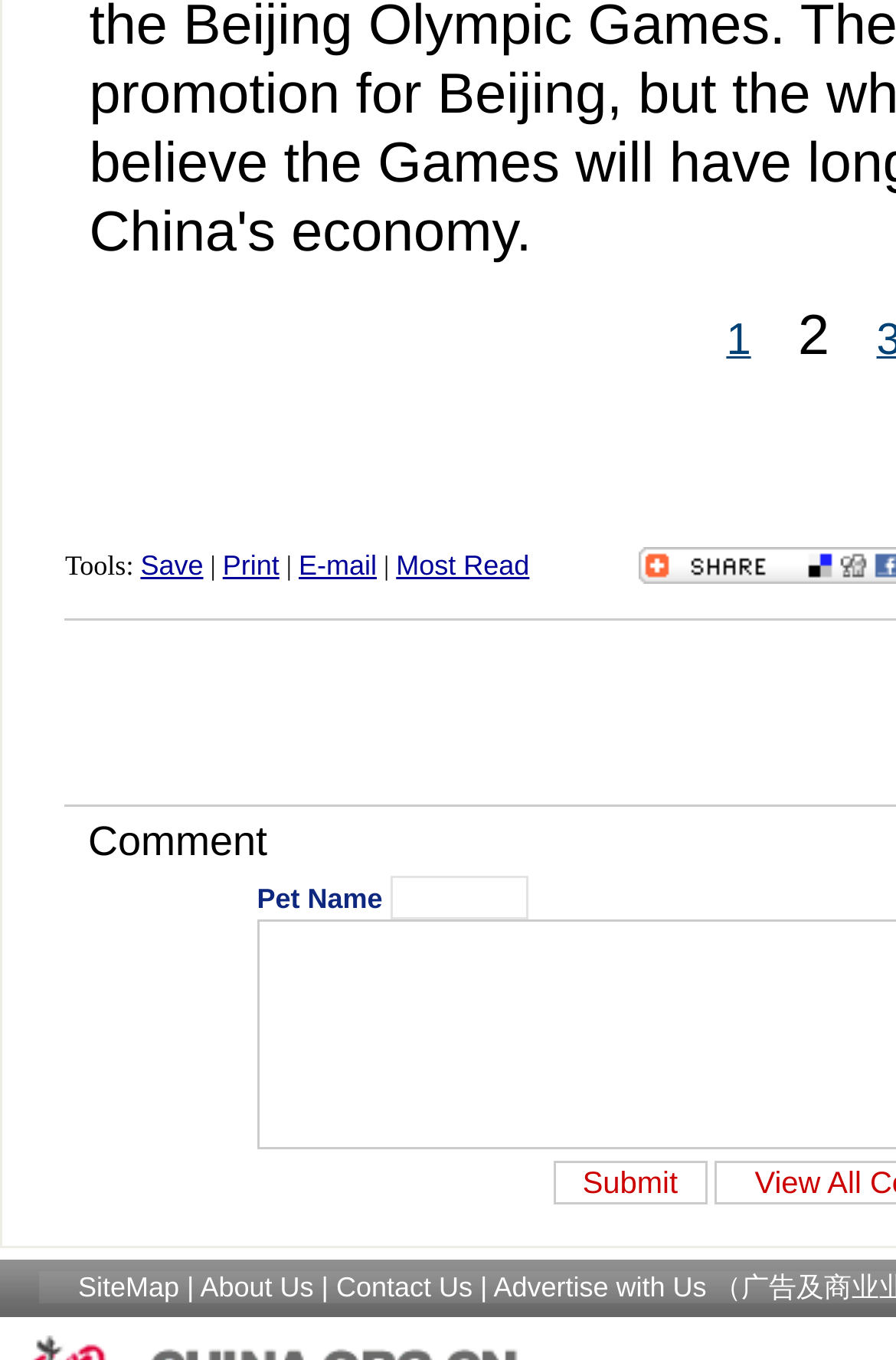Answer the following inquiry with a single word or phrase:
How many links are available in the tools section?

4